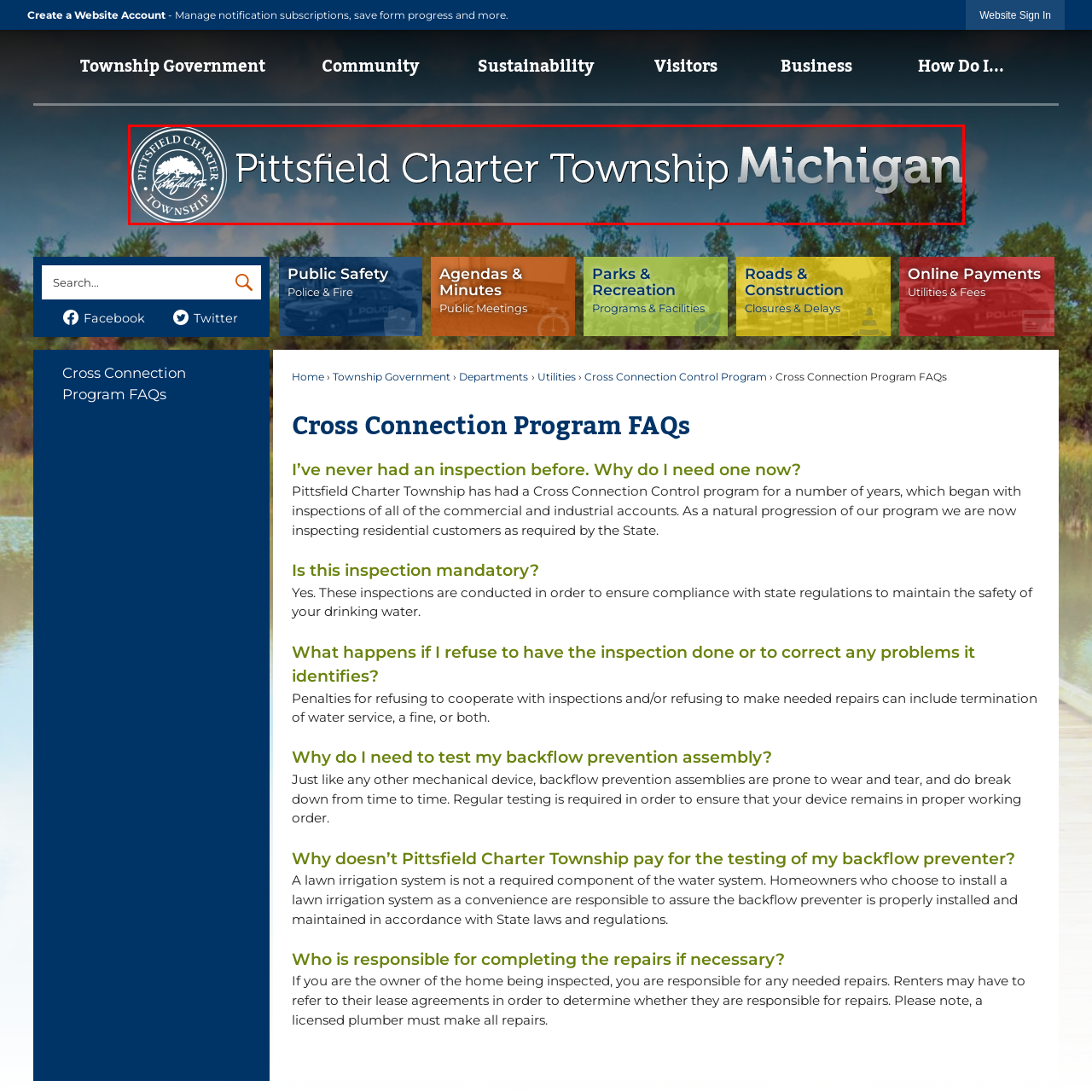Offer a thorough and descriptive summary of the image captured in the red bounding box.

The image features the header of the Pittsfield Charter Township official website, prominently displaying the name "Pittsfield Charter Township" in a stylish font, accompanied by the word "Michigan." To the left, there is a circular emblem depicting a tree, symbolizing the community's connection to nature and local heritage. The background evokes a serene, soft-focus landscape, suggesting the area's natural beauty. This header sets the tone for visitors seeking information about the township's programs, services, and community initiatives.